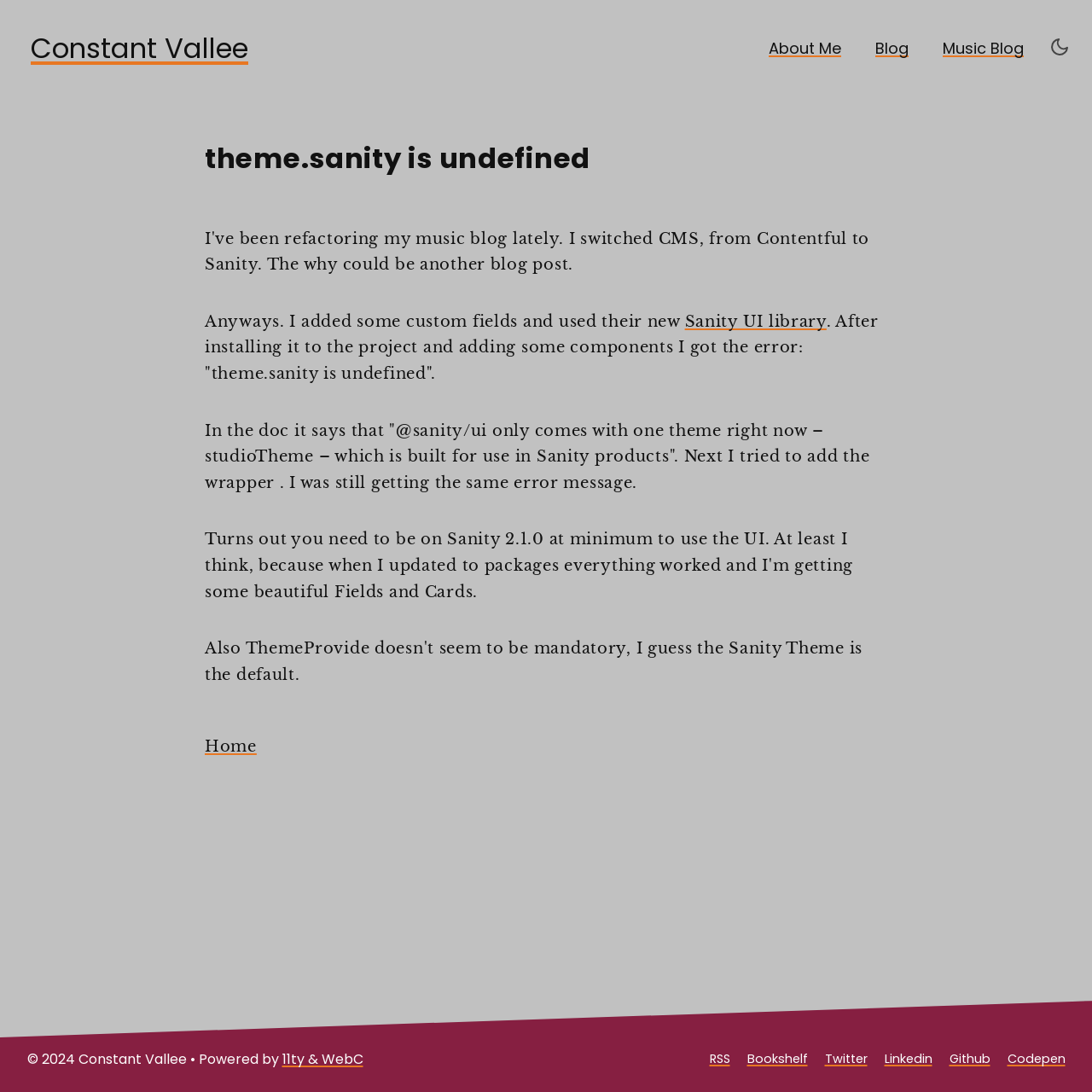Please identify the bounding box coordinates of the region to click in order to complete the task: "read the Sanity UI library documentation". The coordinates must be four float numbers between 0 and 1, specified as [left, top, right, bottom].

[0.627, 0.286, 0.757, 0.303]